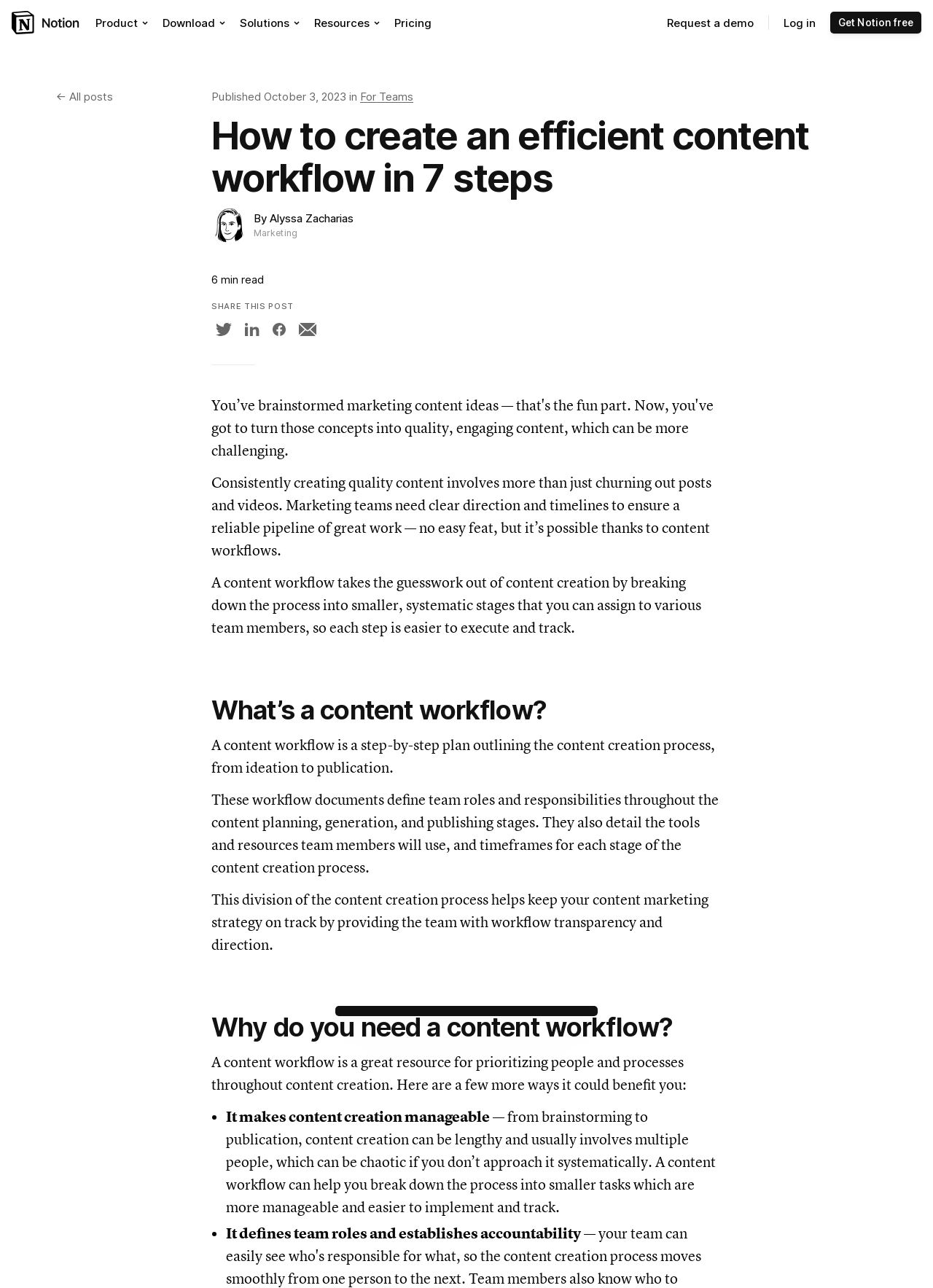Determine the bounding box coordinates of the area to click in order to meet this instruction: "Click on the 'Request a demo' link".

[0.707, 0.009, 0.816, 0.026]